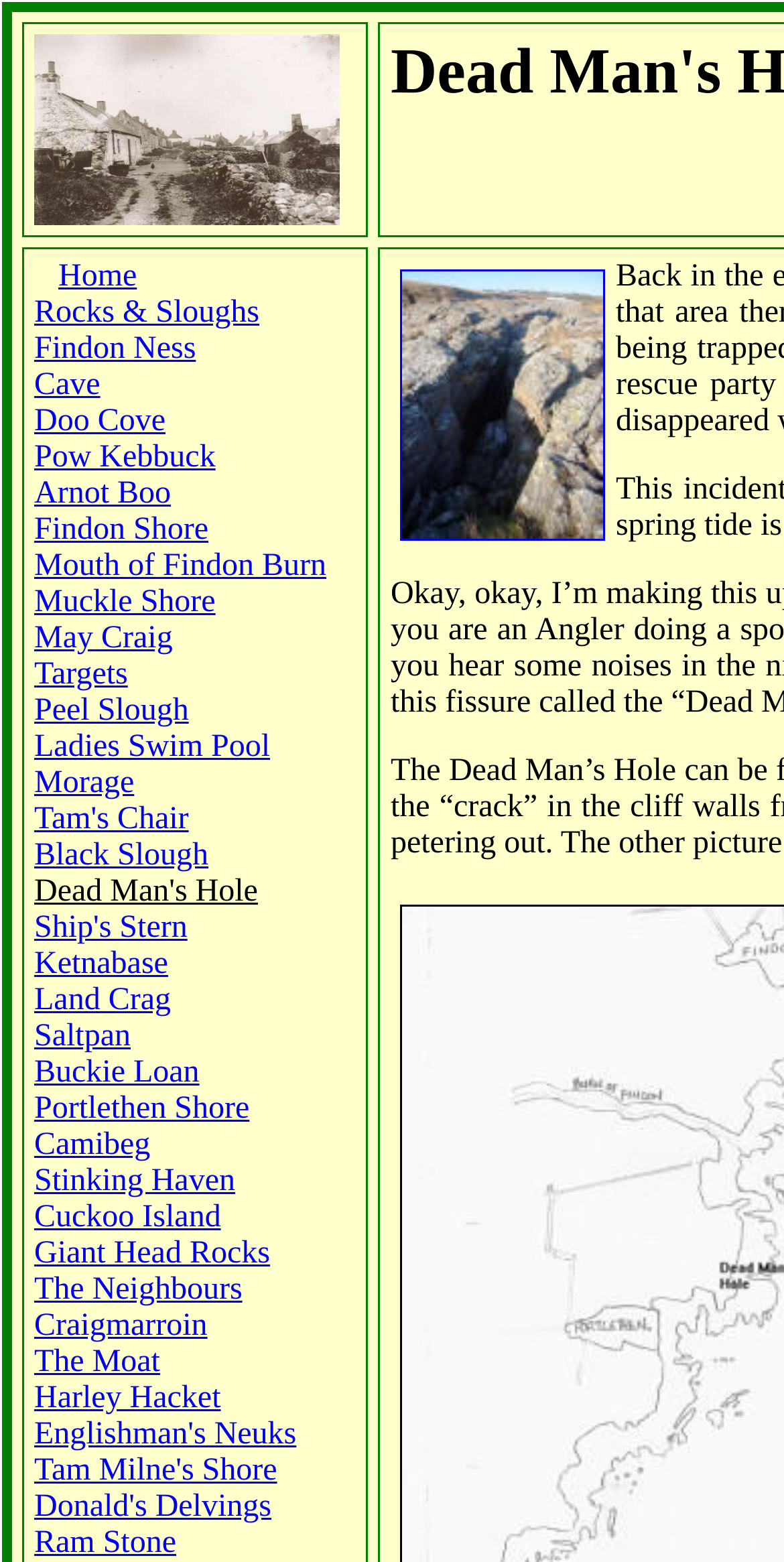Specify the bounding box coordinates of the region I need to click to perform the following instruction: "Click on Home". The coordinates must be four float numbers in the range of 0 to 1, i.e., [left, top, right, bottom].

[0.074, 0.166, 0.175, 0.188]